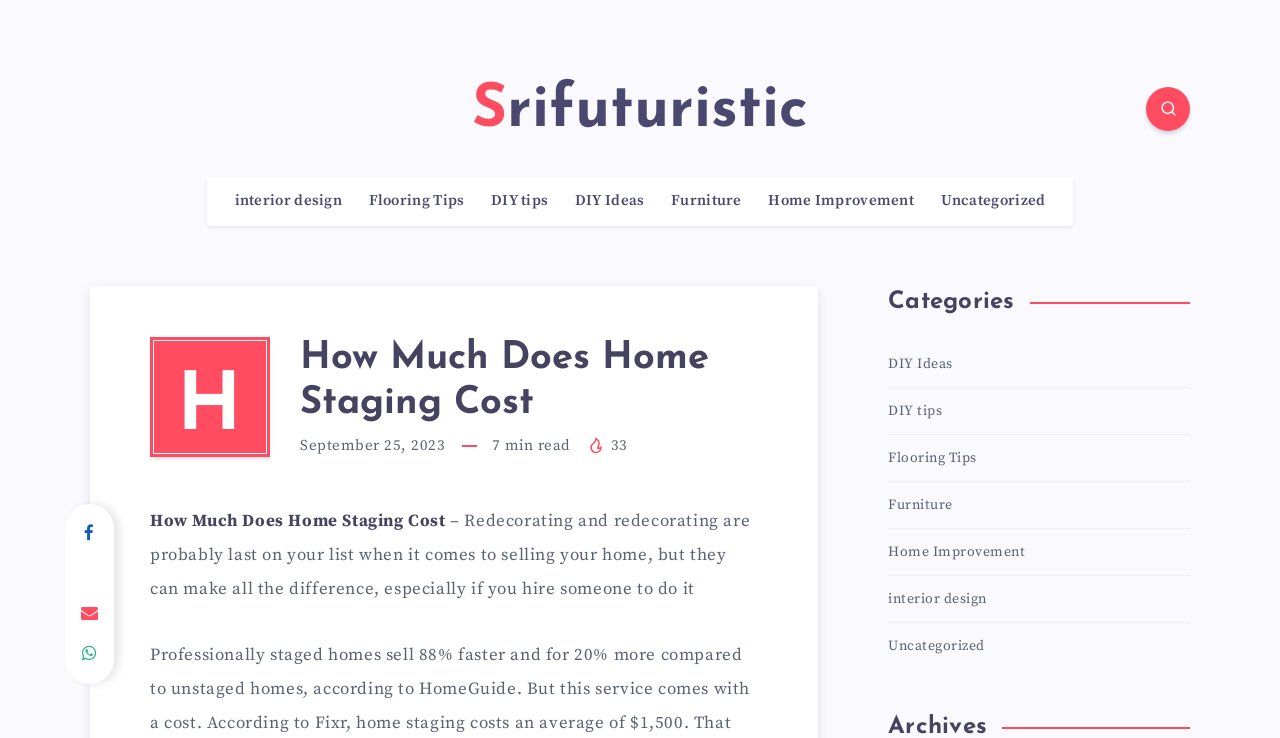How many views does the article have?
Please provide a single word or phrase as the answer based on the screenshot.

33